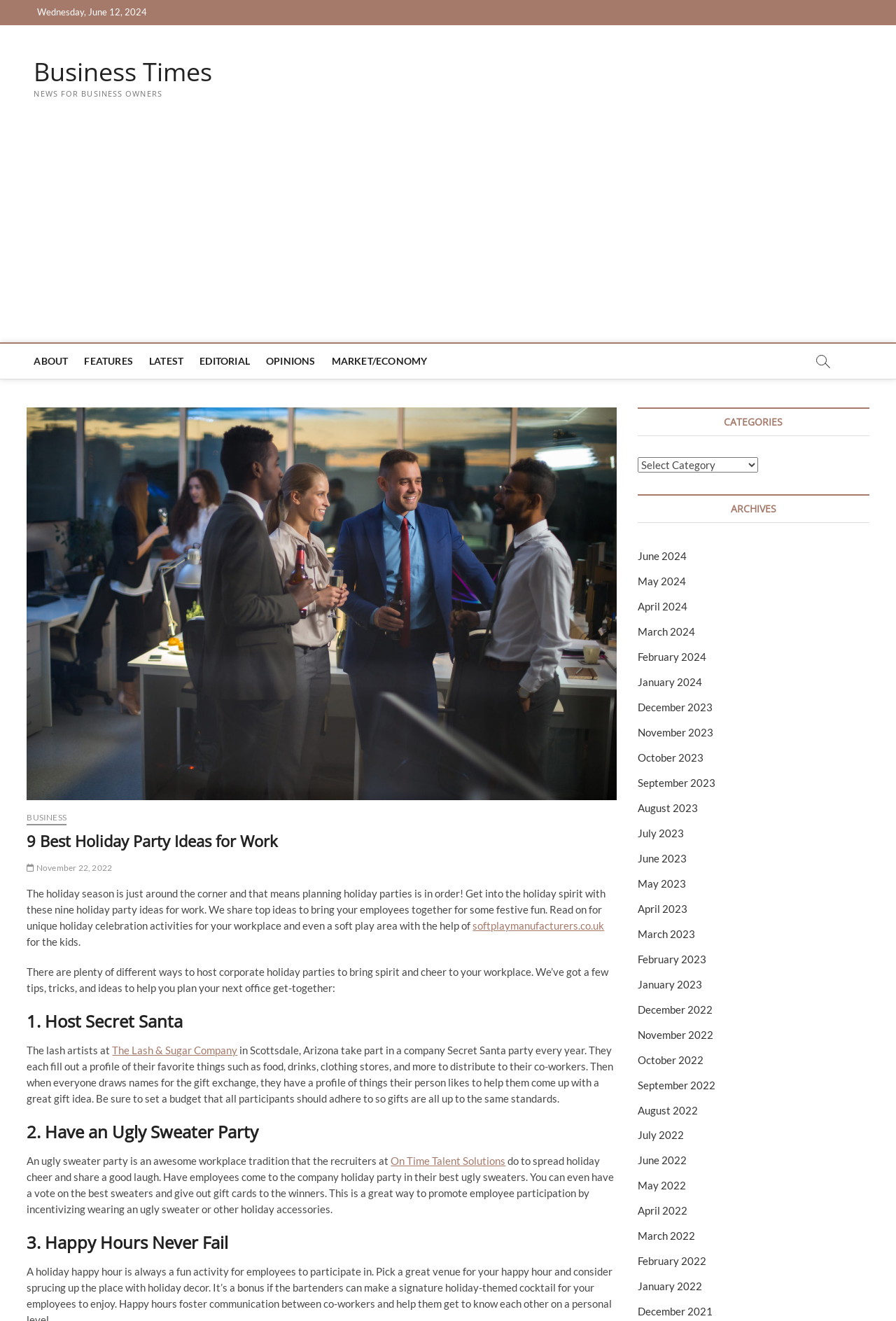Please identify the bounding box coordinates of the region to click in order to complete the task: "Search for something in the search box". The coordinates must be four float numbers between 0 and 1, specified as [left, top, right, bottom].

None